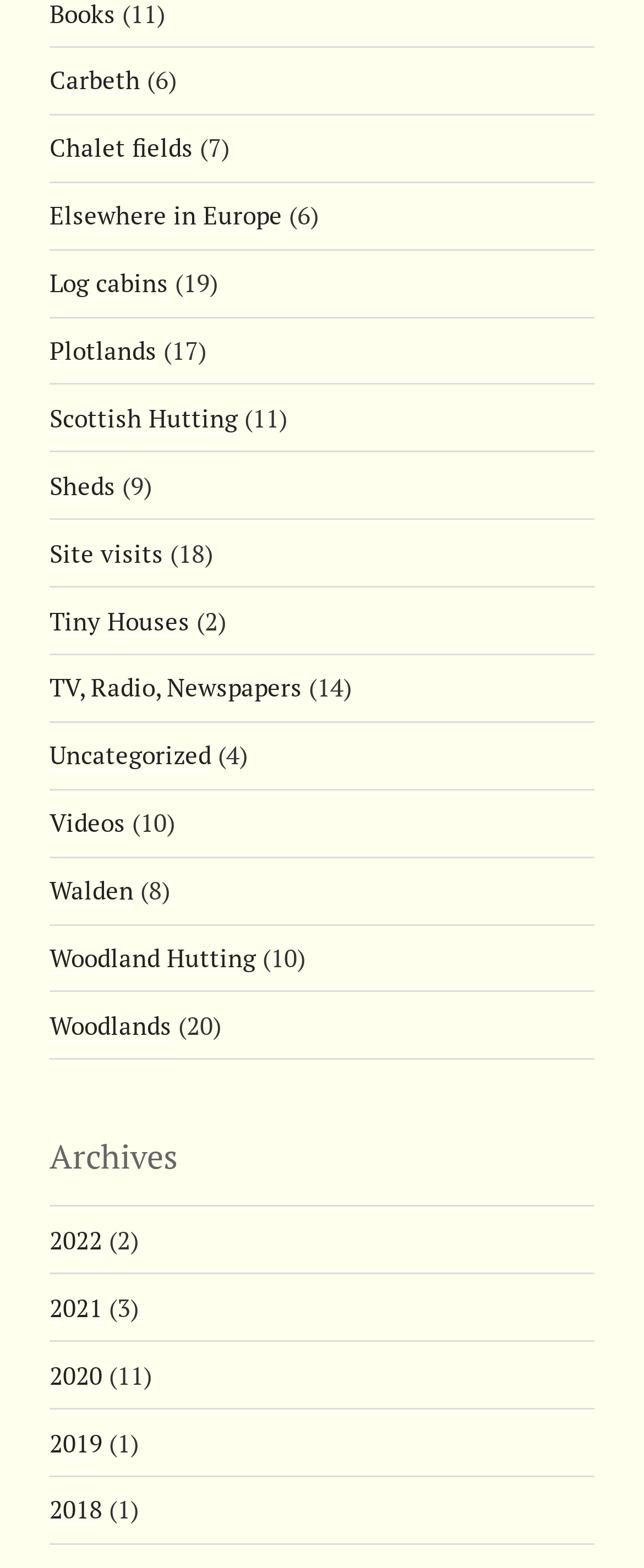How many years are listed in the archives section?
Using the details shown in the screenshot, provide a comprehensive answer to the question.

The archives section has links to years 2018, 2019, 2020, 2021, and 2022, which suggests that there are 5 years listed in the archives section.